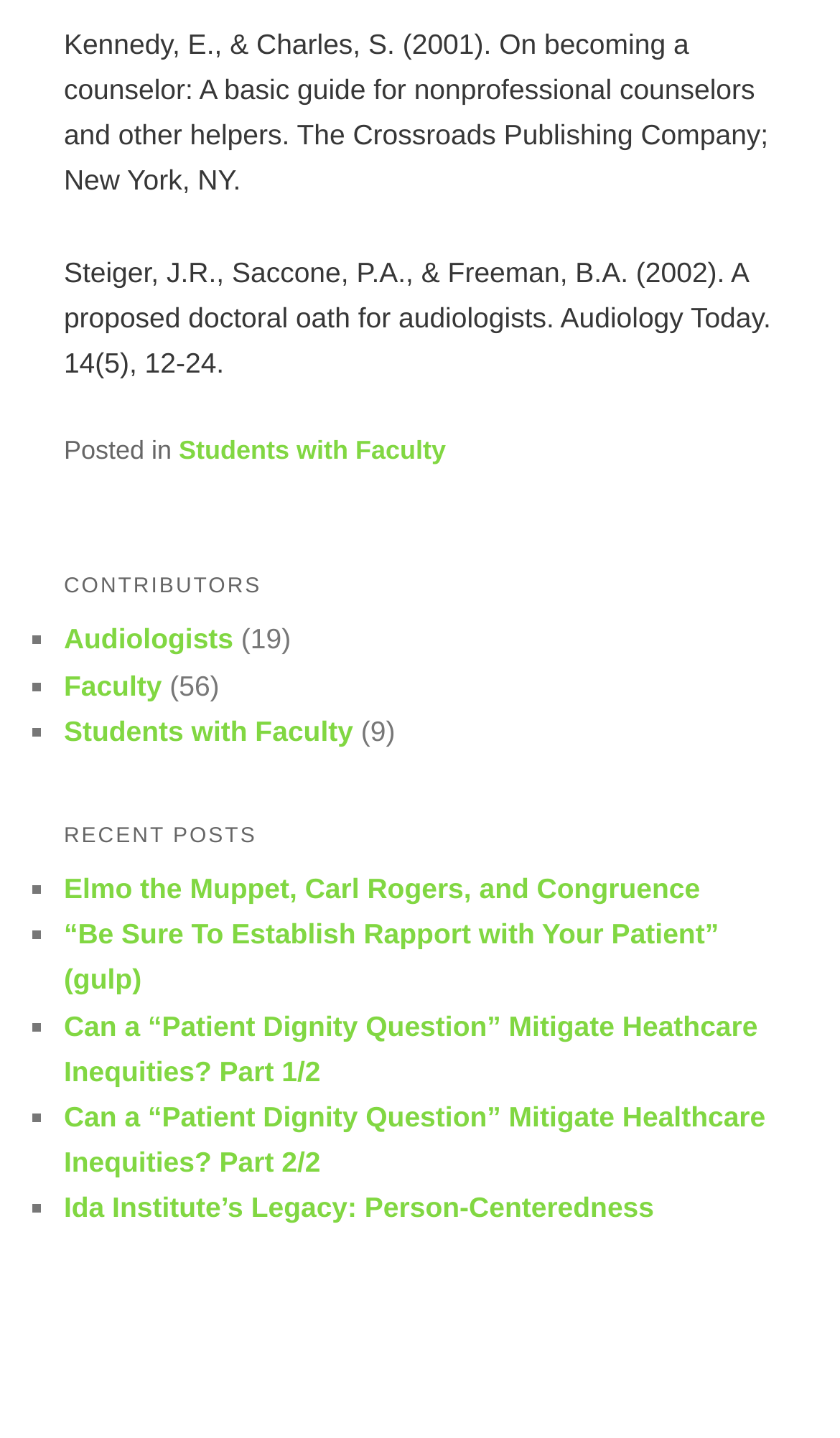Determine the bounding box coordinates of the clickable region to carry out the instruction: "Learn about Ida Institute’s Legacy".

[0.076, 0.828, 0.779, 0.851]